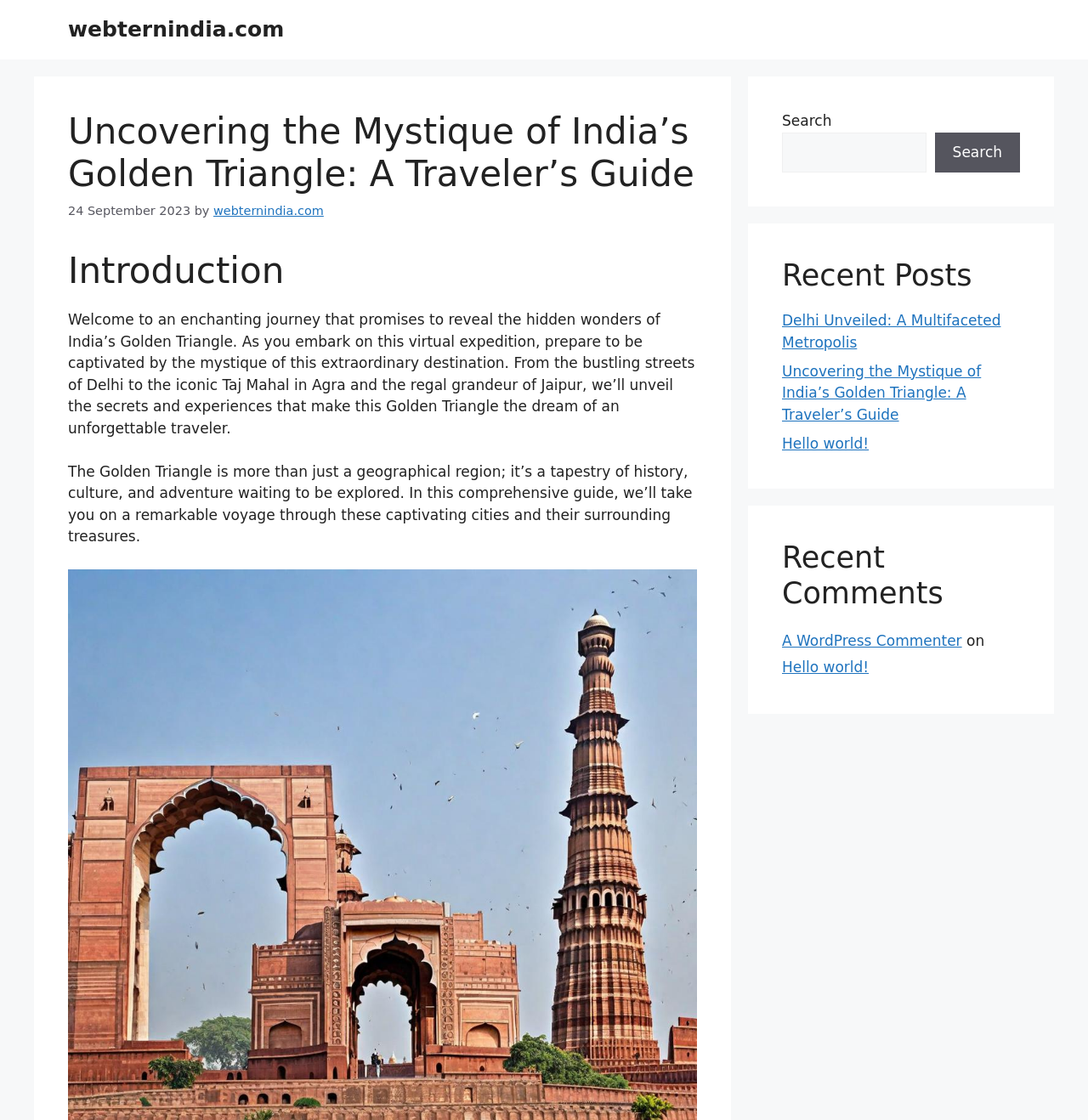Find the bounding box coordinates of the element's region that should be clicked in order to follow the given instruction: "Check recent comments". The coordinates should consist of four float numbers between 0 and 1, i.e., [left, top, right, bottom].

[0.719, 0.482, 0.938, 0.546]